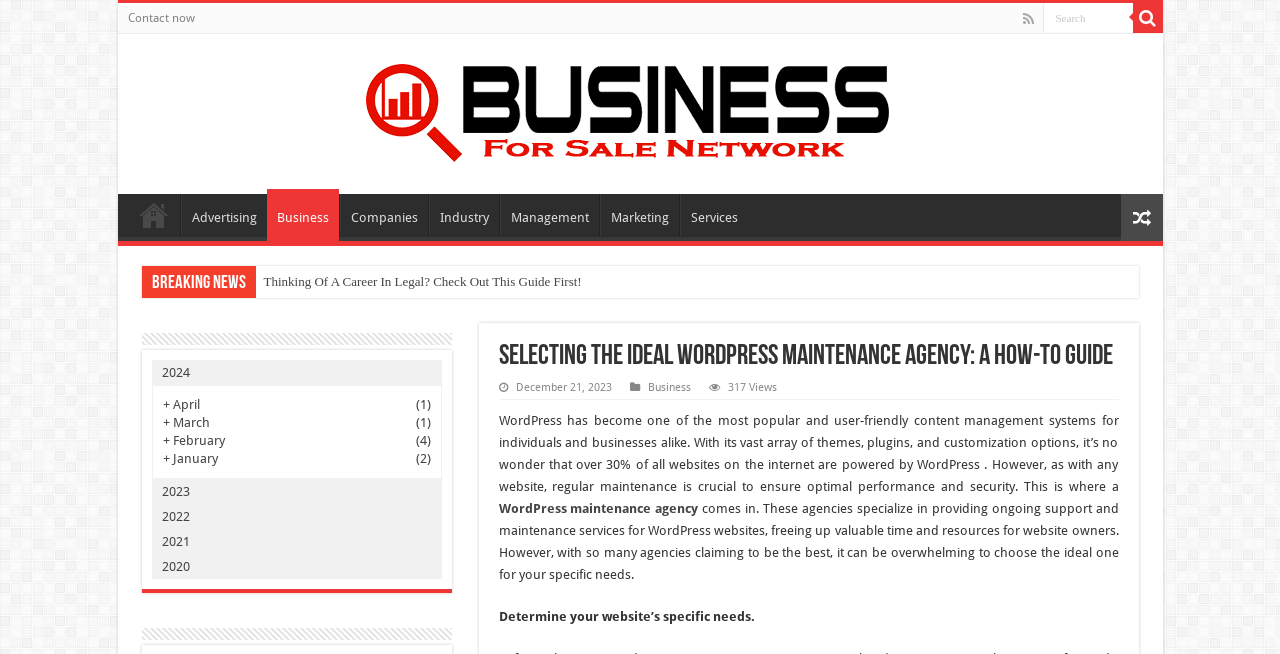Calculate the bounding box coordinates for the UI element based on the following description: "parent_node: 搜索： name="s" placeholder="Search …"". Ensure the coordinates are four float numbers between 0 and 1, i.e., [left, top, right, bottom].

None